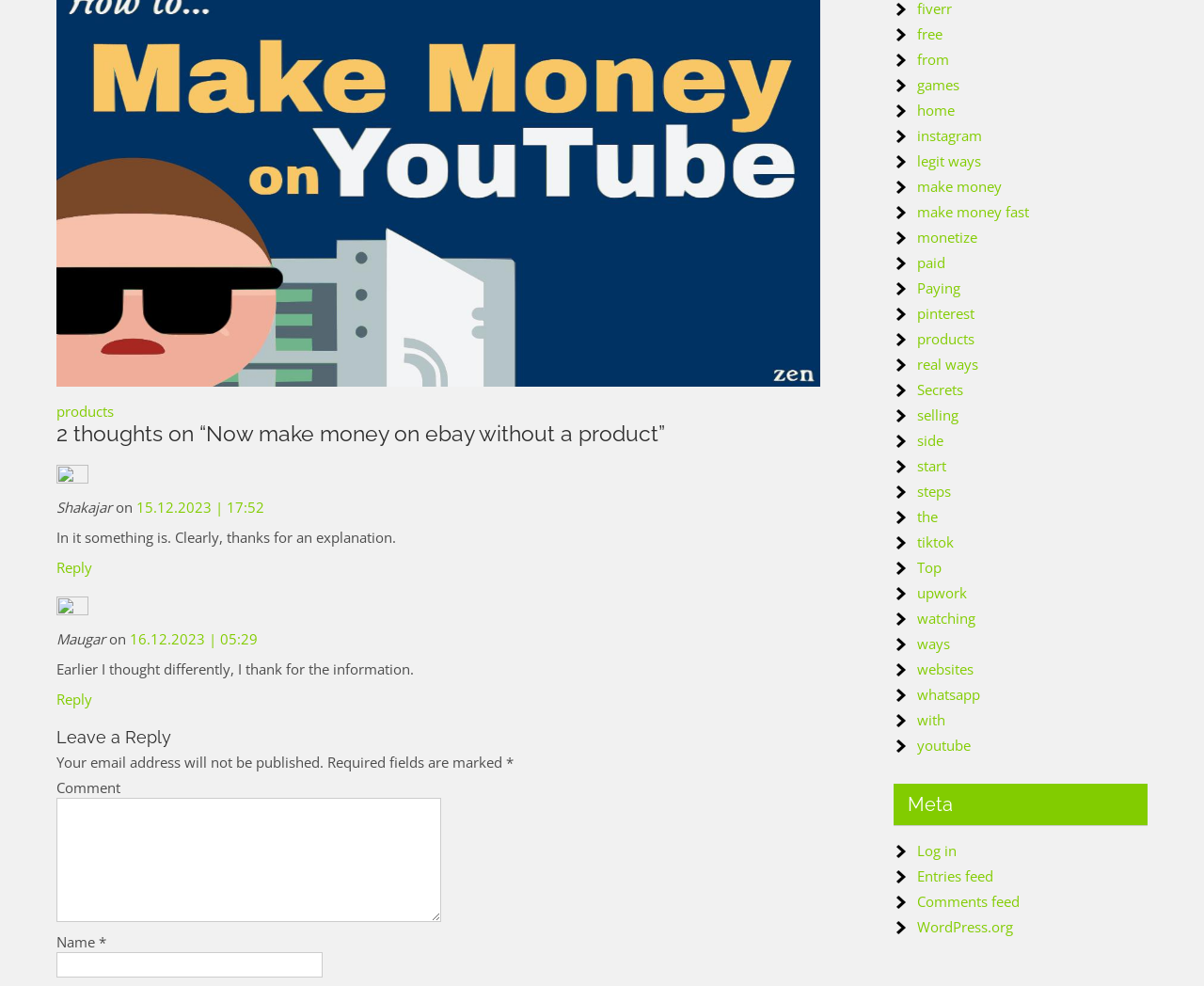Please find the bounding box coordinates of the section that needs to be clicked to achieve this instruction: "Reply to Tarn".

[0.047, 0.566, 0.077, 0.585]